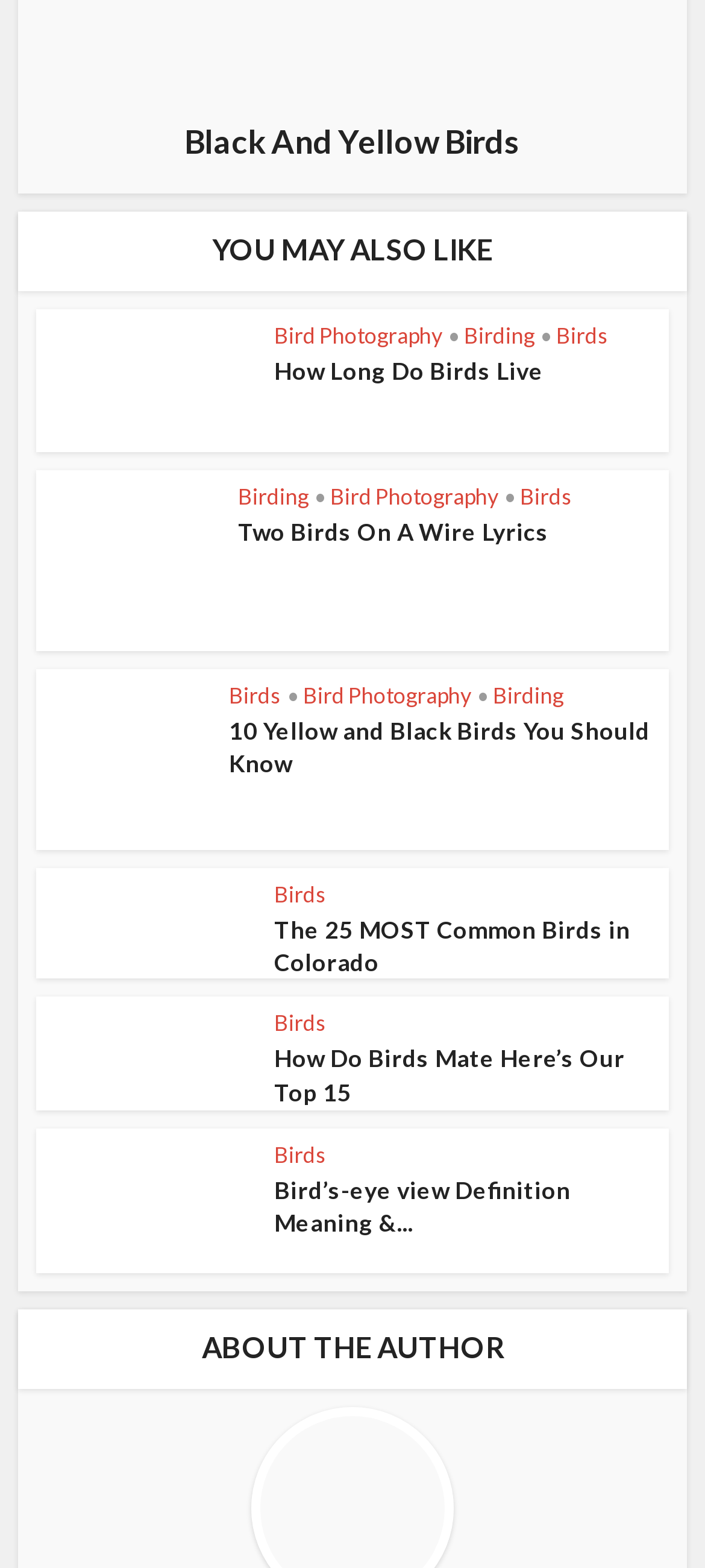Specify the bounding box coordinates of the area to click in order to follow the given instruction: "view the image of two birds on a wire."

[0.051, 0.3, 0.307, 0.415]